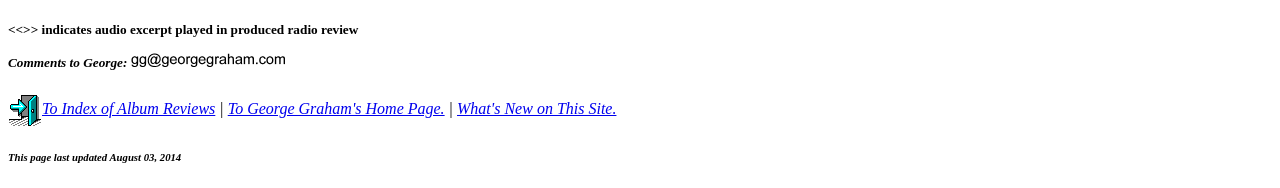What is the purpose of the link 'To George Graham's Home Page'?
Please ensure your answer to the question is detailed and covers all necessary aspects.

The link 'To George Graham's Home Page' is likely a navigation link to George Graham's homepage, as it is a common practice to have a link to the author's homepage on a webpage.